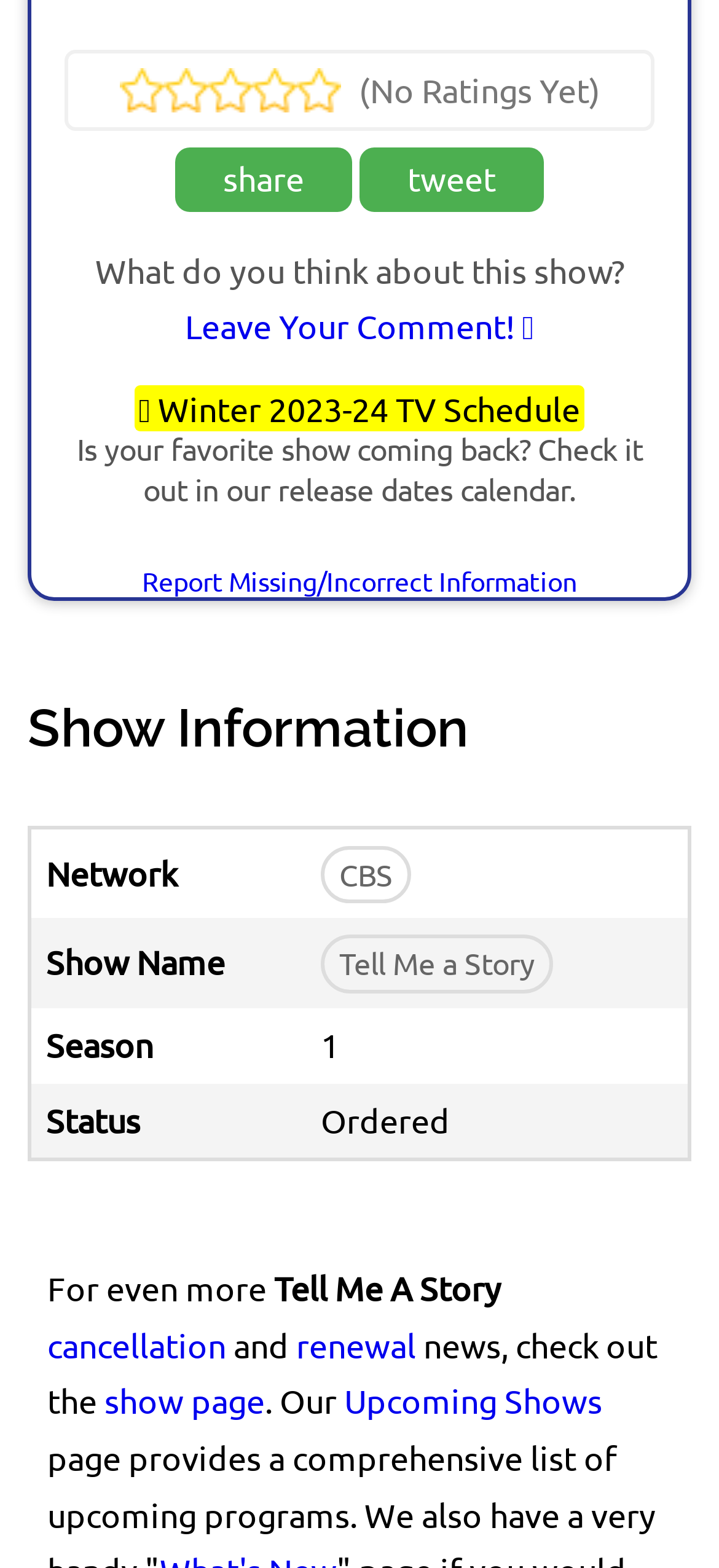Please mark the clickable region by giving the bounding box coordinates needed to complete this instruction: "View show details".

[0.446, 0.597, 0.769, 0.634]